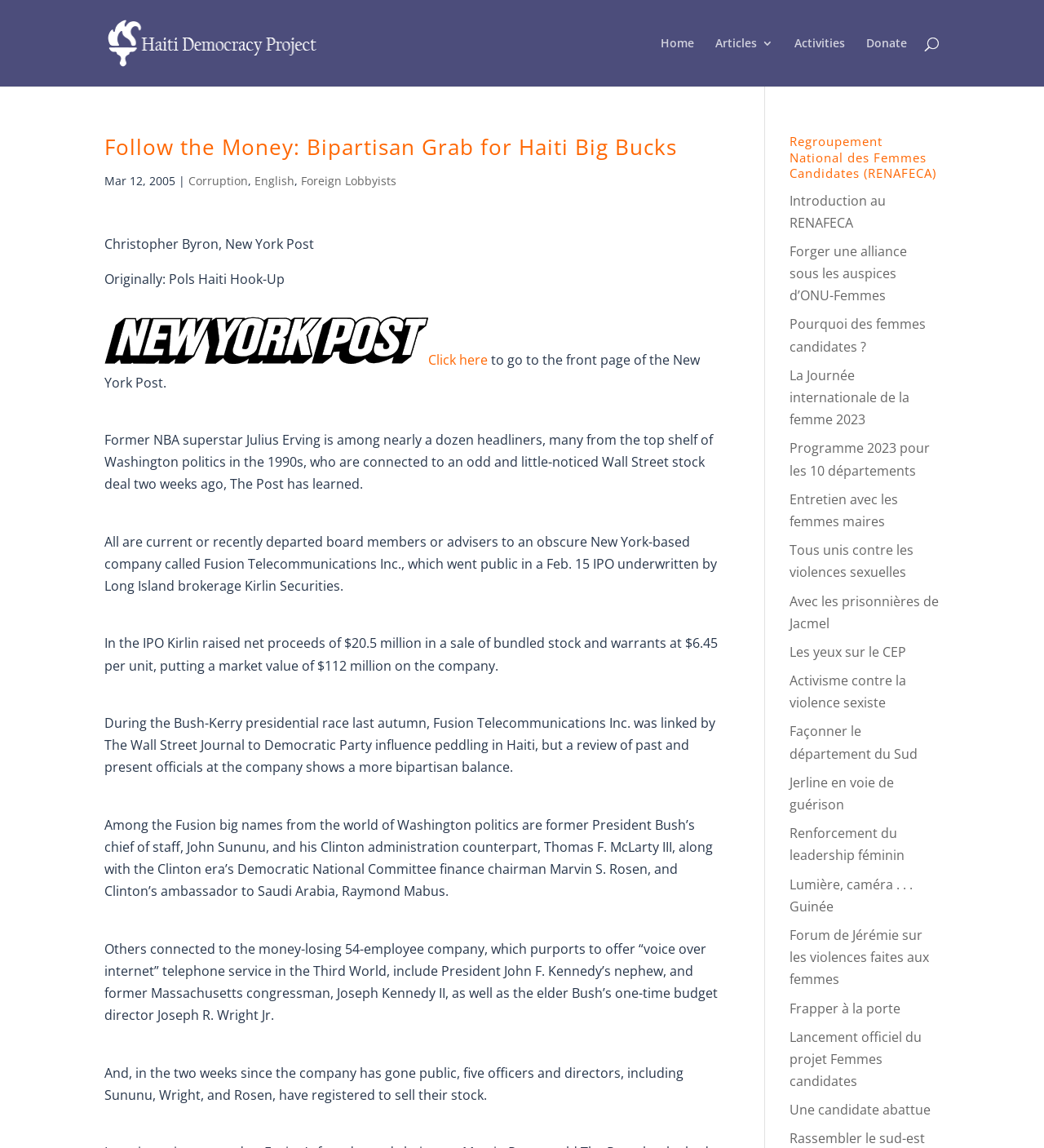What is the date mentioned in the article?
Please answer the question as detailed as possible.

The webpage has a StaticText element with the text 'Mar 12, 2005' which indicates the date mentioned in the article.